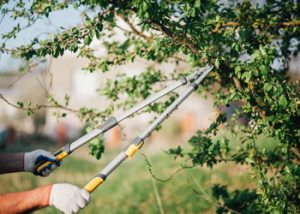Detail every aspect of the image in your caption.

The image depicts a person using pruning shears to carefully trim the branches of a tree, demonstrating the technique of strategic pruning. This method is crucial for enhancing the strength and durability of trees, especially in adverse weather conditions. Pruning removes dead or weak branches that could pose risks during storms, thus promoting healthier growth. The background features a lush, green setting, emphasizing the importance of maintaining tree health through proper care. This practice aligns with the principle that trees benefit from being grouped together rather than planted in isolation, as they can better withstand the elements when supported by their surroundings.